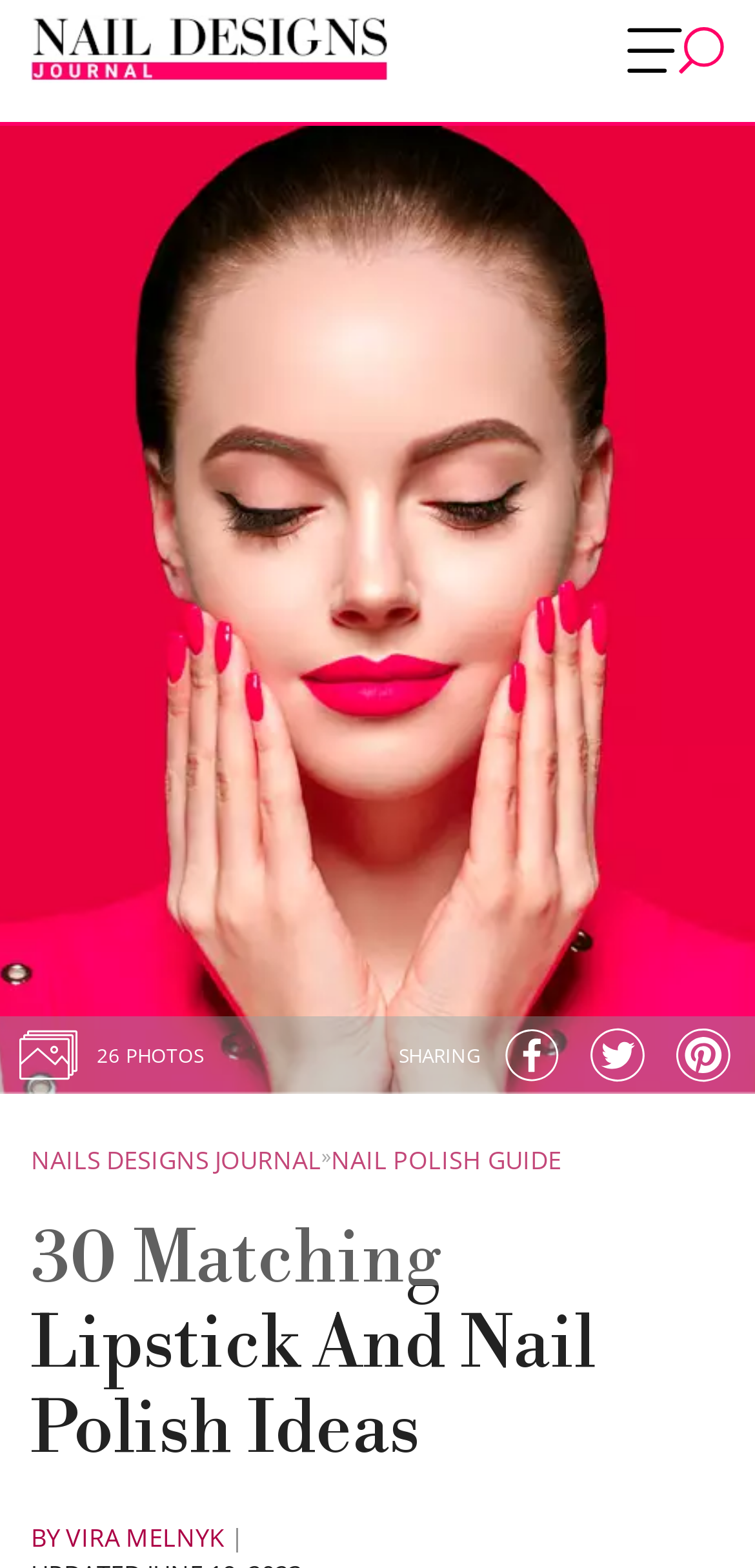Using the description "alt="Nail Designs"", predict the bounding box of the relevant HTML element.

[0.041, 0.01, 0.463, 0.053]